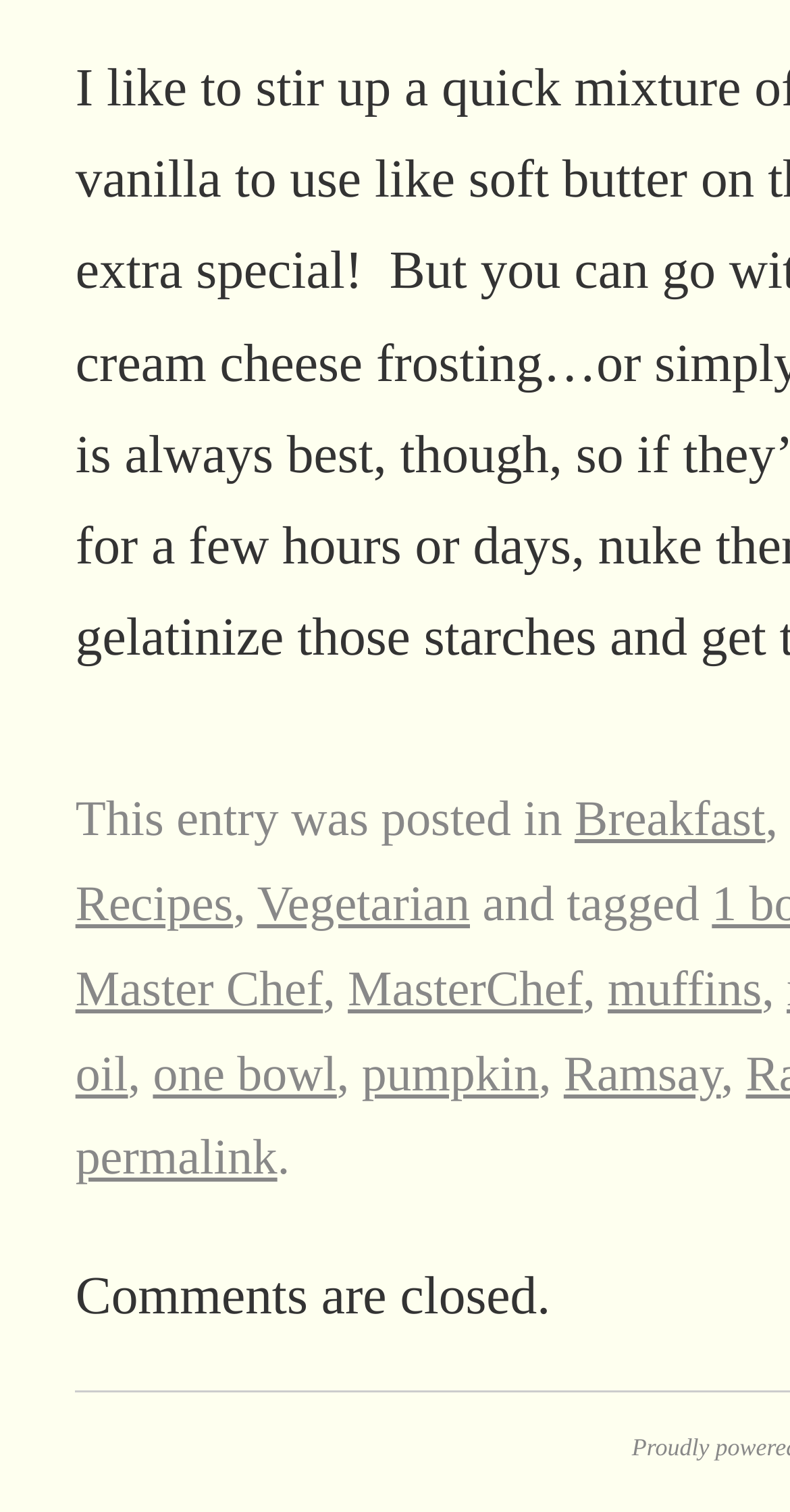Who is the chef mentioned?
Carefully analyze the image and provide a detailed answer to the question.

The chef mentioned can be determined by looking at the links at the top of the webpage. One of the links is 'Ramsay', which suggests that the chef mentioned is Gordon Ramsay.